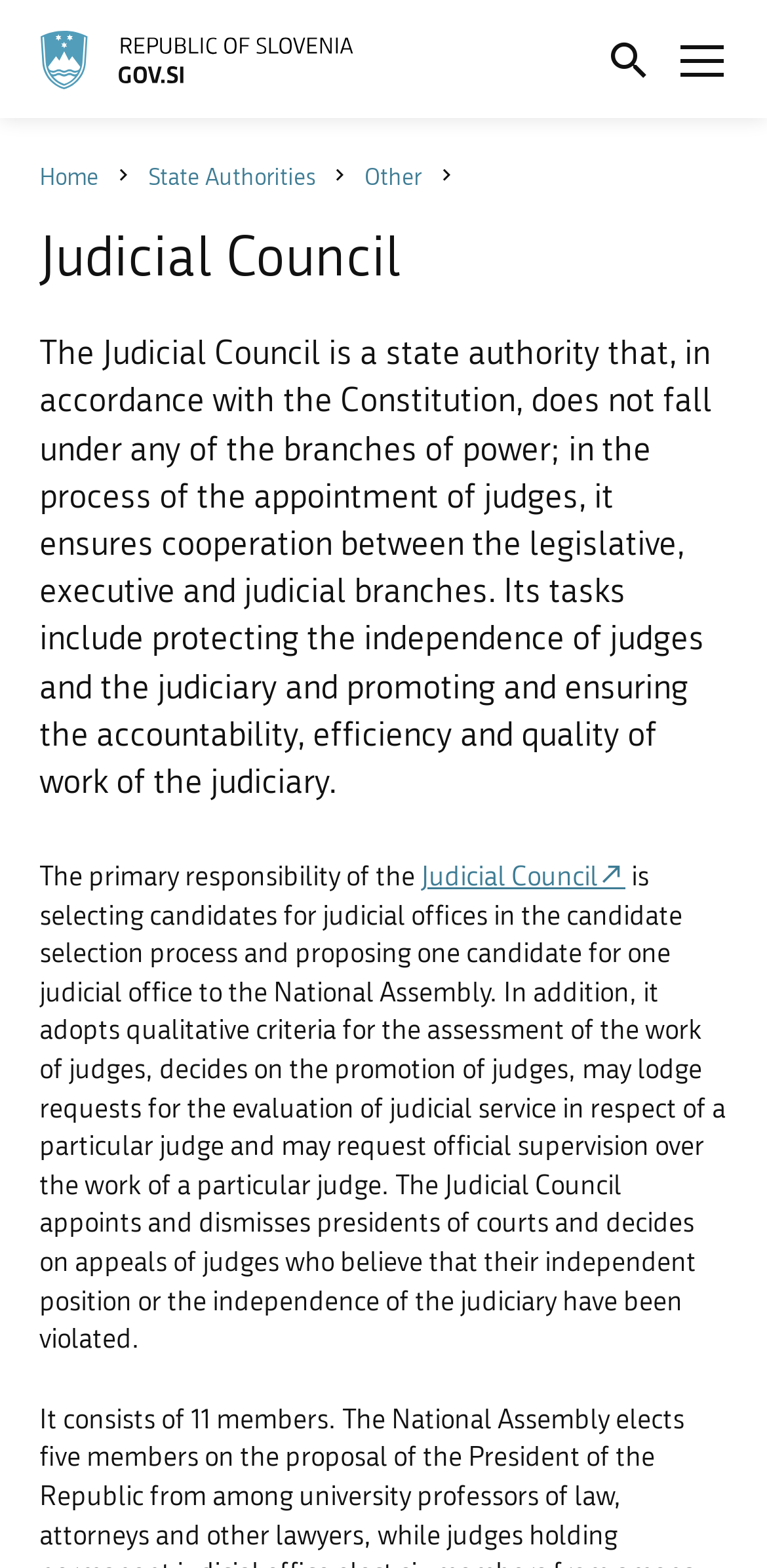How many links are in the main menu?
Please answer the question as detailed as possible based on the image.

The main menu is represented by the navigation element 'Main menu' with bounding box coordinates [0.769, 0.024, 0.949, 0.046]. It contains 7 link elements, namely 'Policies', 'State Authorities', 'Registries', 'Events', 'News', 'About the website', and 'Home'.